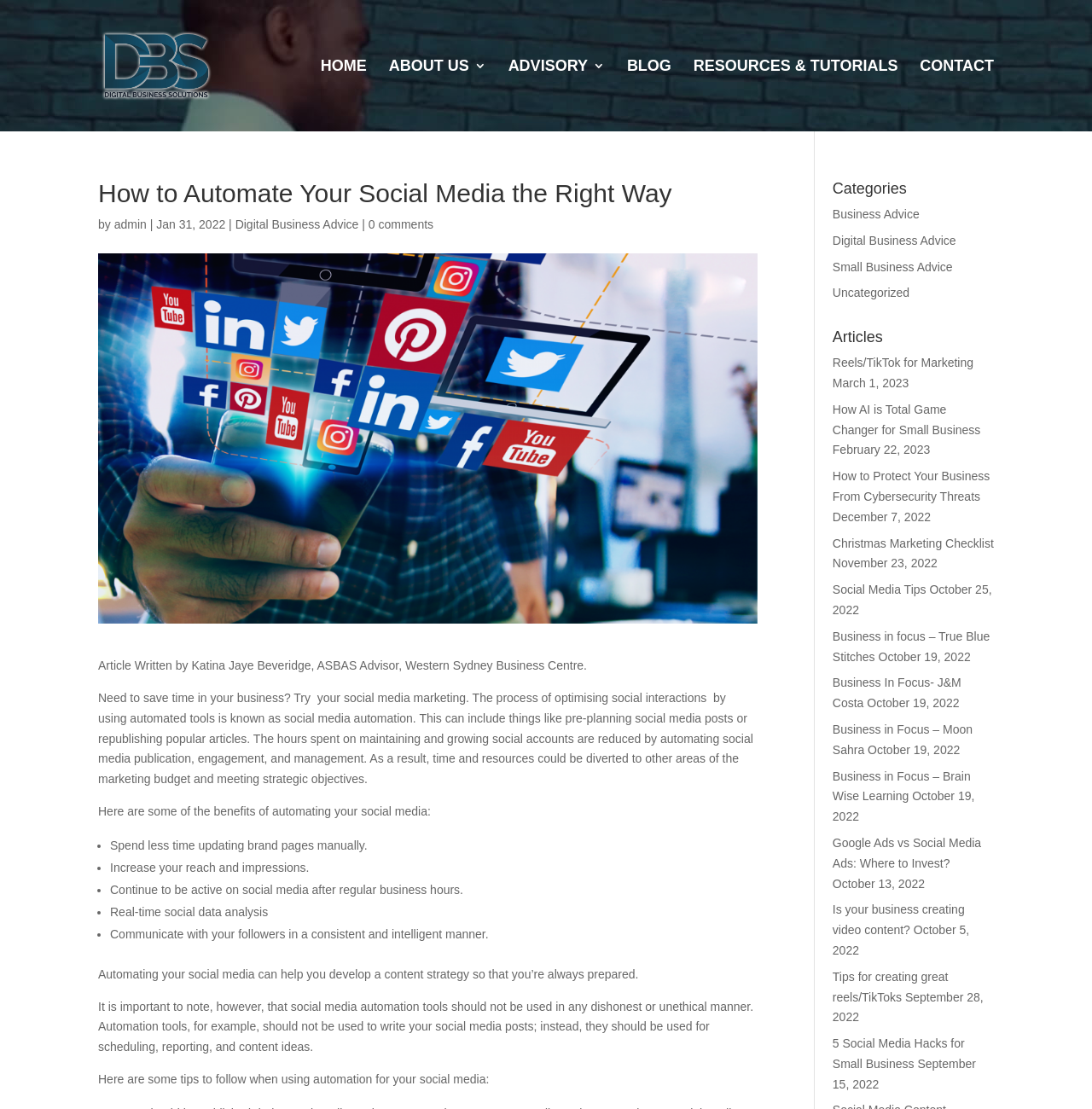Please predict the bounding box coordinates of the element's region where a click is necessary to complete the following instruction: "Click on HOME". The coordinates should be represented by four float numbers between 0 and 1, i.e., [left, top, right, bottom].

[0.294, 0.054, 0.336, 0.118]